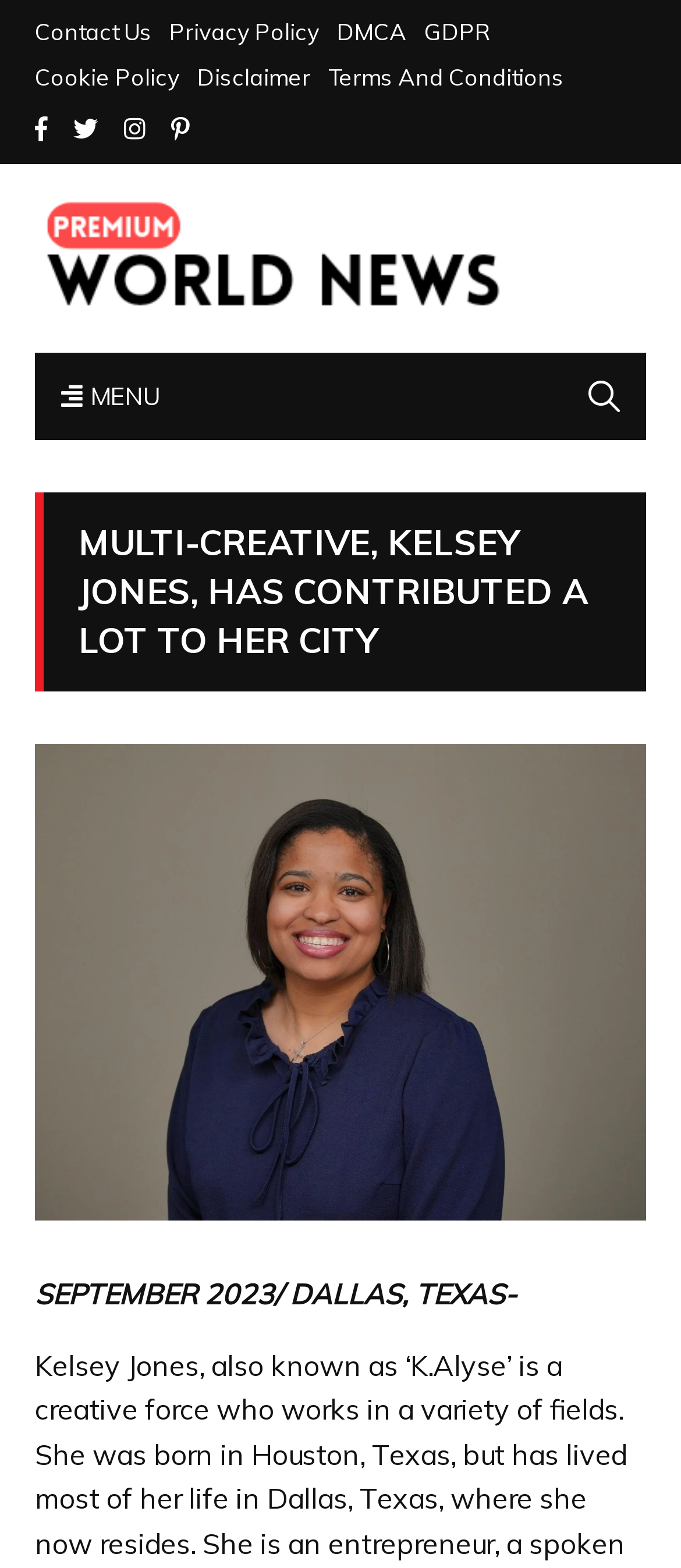Describe every aspect of the webpage in a detailed manner.

This webpage is about Kelsey Jones, a multi-creative individual who has made significant contributions to her city. At the top left corner, there are several links to important pages, including "Contact Us", "Privacy Policy", "DMCA", "GDPR", "Cookie Policy", "Disclaimer", and "Terms And Conditions". These links are arranged horizontally, with "Contact Us" on the left and "Terms And Conditions" on the right.

Below these links, there are four social media icons, represented by Unicode characters, aligned horizontally. To the right of these icons, there is a large logo of "Premium World News" with a link to the logo. 

On the top right corner, there is a menu icon represented by the Unicode character "\uf038 MENU". Next to it, there is another icon represented by the Unicode character "\uf4a5". 

The main content of the webpage starts below these icons. There is a large heading that reads "MULTI-CREATIVE, KELSEY JONES, HAS CONTRIBUTED A LOT TO HER CITY". Below the heading, there is a large image related to Kelsey Jones. 

At the bottom of the page, there is a static text that reads "SEPTEMBER 2023/ DALLAS, TEXAS-".